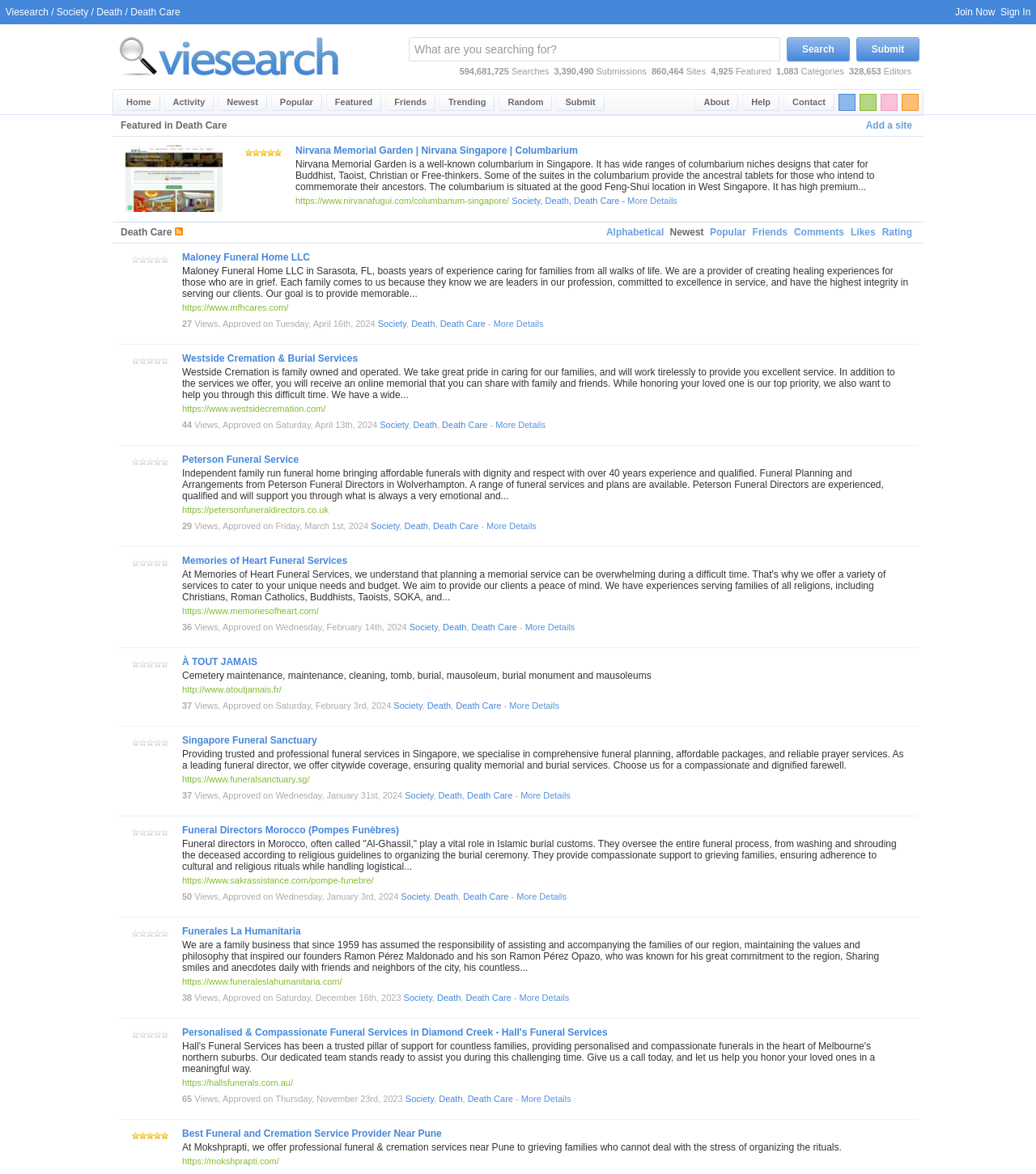Find the bounding box coordinates for the element that must be clicked to complete the instruction: "View the 'Nirvana Memorial Garden' site". The coordinates should be four float numbers between 0 and 1, indicated as [left, top, right, bottom].

[0.121, 0.173, 0.215, 0.183]